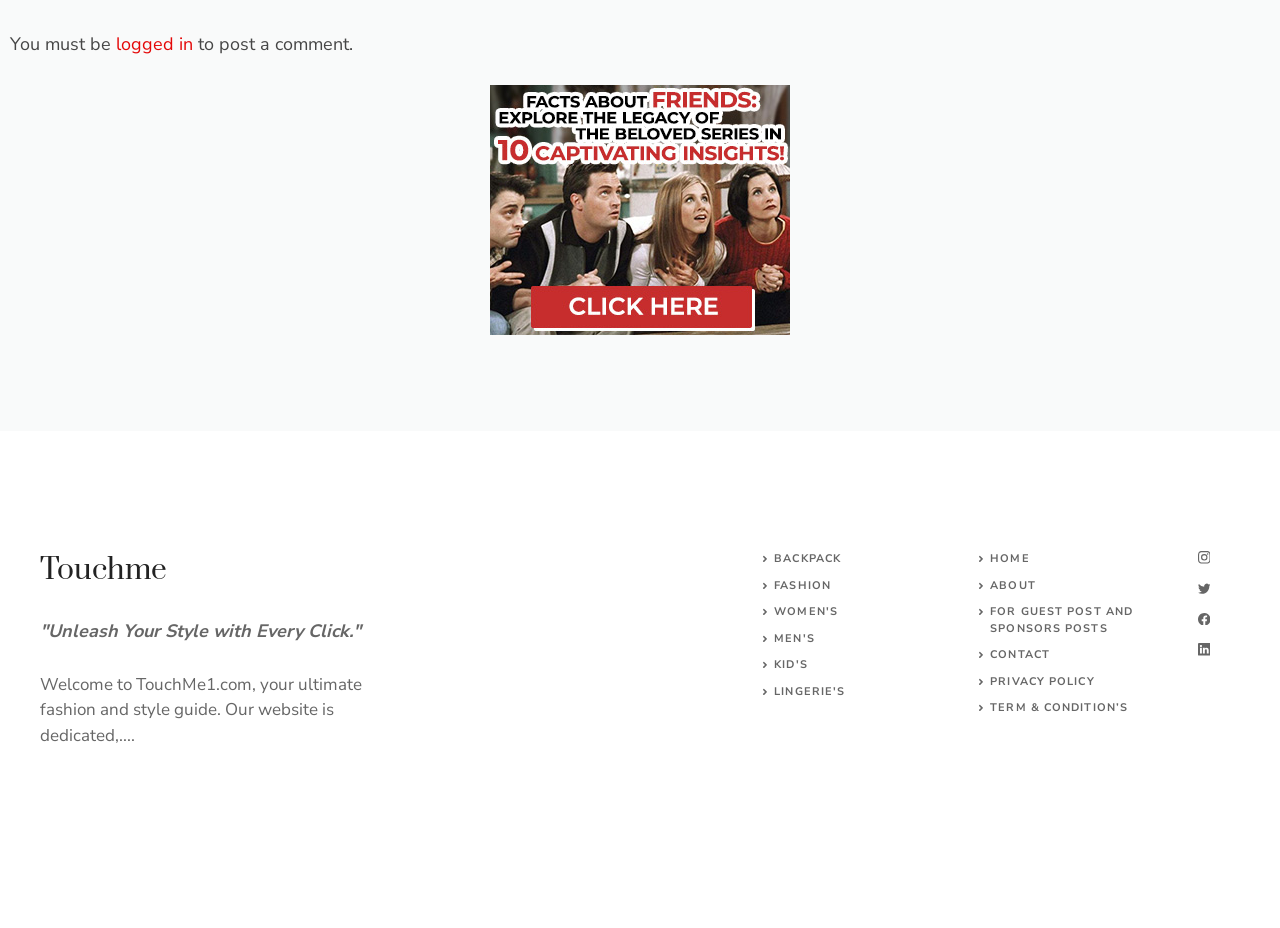Please identify the coordinates of the bounding box that should be clicked to fulfill this instruction: "visit the BACKPACK page".

[0.605, 0.594, 0.657, 0.61]